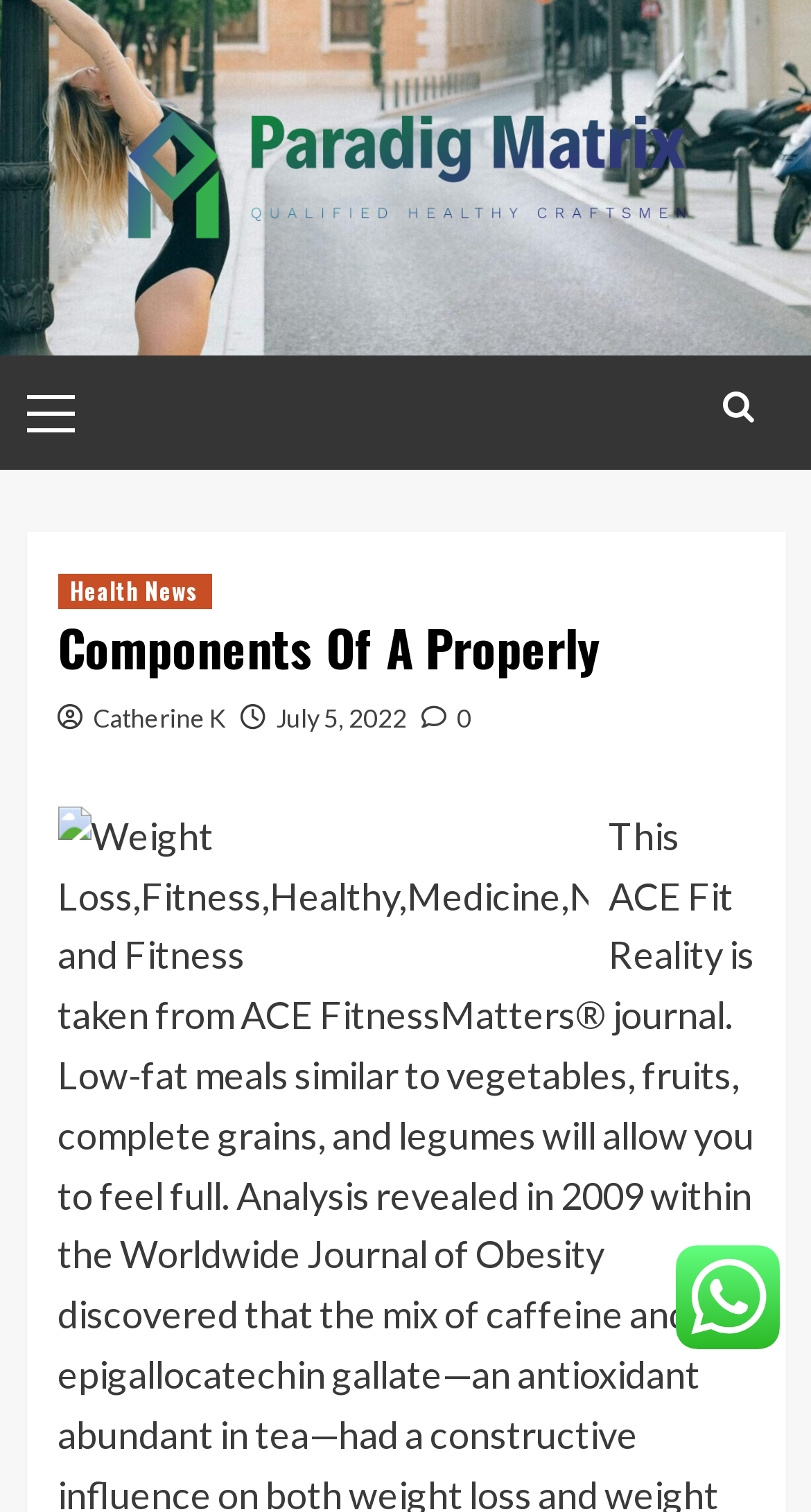Ascertain the bounding box coordinates for the UI element detailed here: "title="Search"". The coordinates should be provided as [left, top, right, bottom] with each value being a float between 0 and 1.

[0.878, 0.245, 0.942, 0.293]